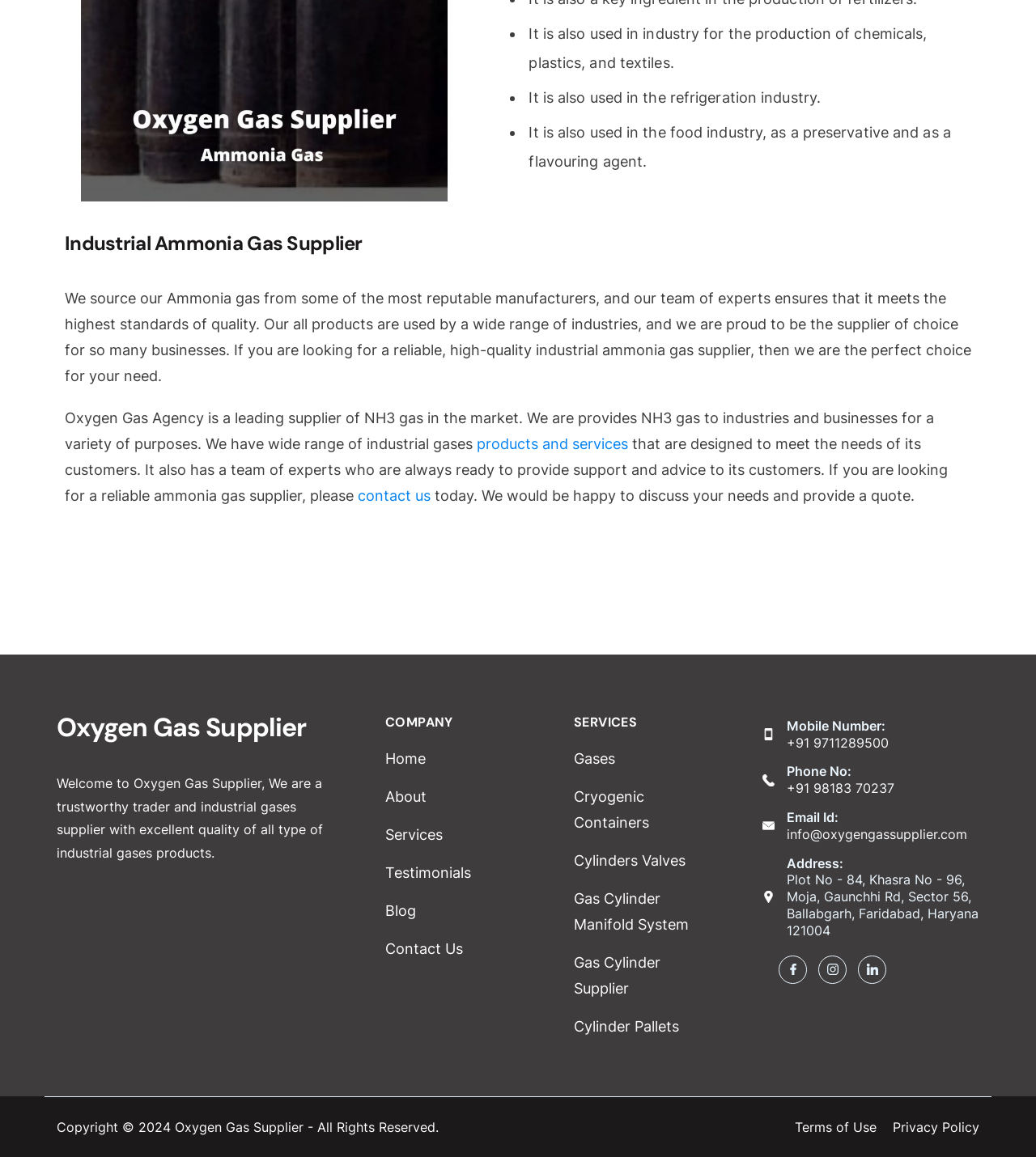Could you specify the bounding box coordinates for the clickable section to complete the following instruction: "Learn more about the company"?

[0.372, 0.681, 0.412, 0.696]